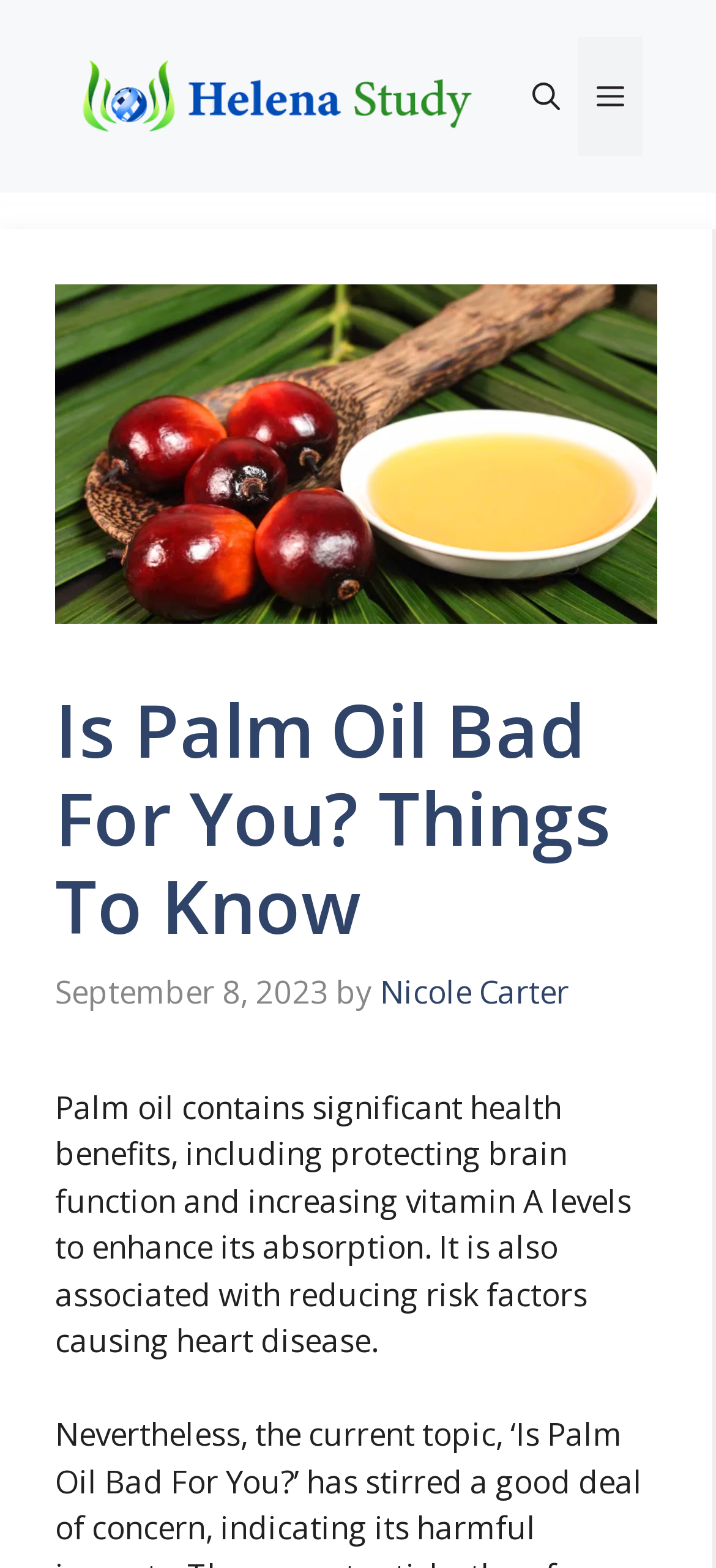Find the bounding box coordinates for the UI element whose description is: "Menu". The coordinates should be four float numbers between 0 and 1, in the format [left, top, right, bottom].

[0.808, 0.023, 0.897, 0.099]